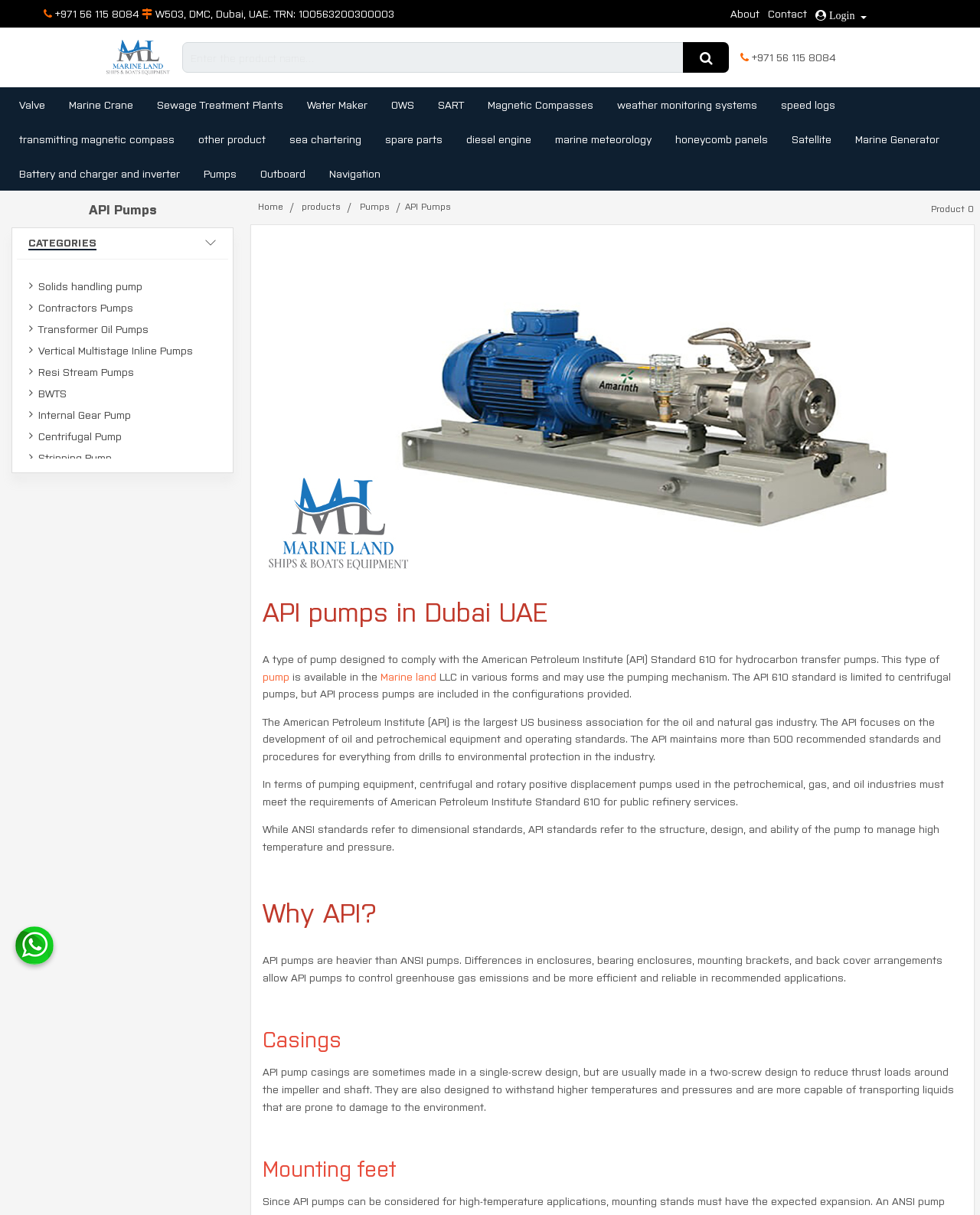Bounding box coordinates are specified in the format (top-left x, top-left y, bottom-right x, bottom-right y). All values are floating point numbers bounded between 0 and 1. Please provide the bounding box coordinate of the region this sentence describes: Credit Card Consolidation Hixson

None